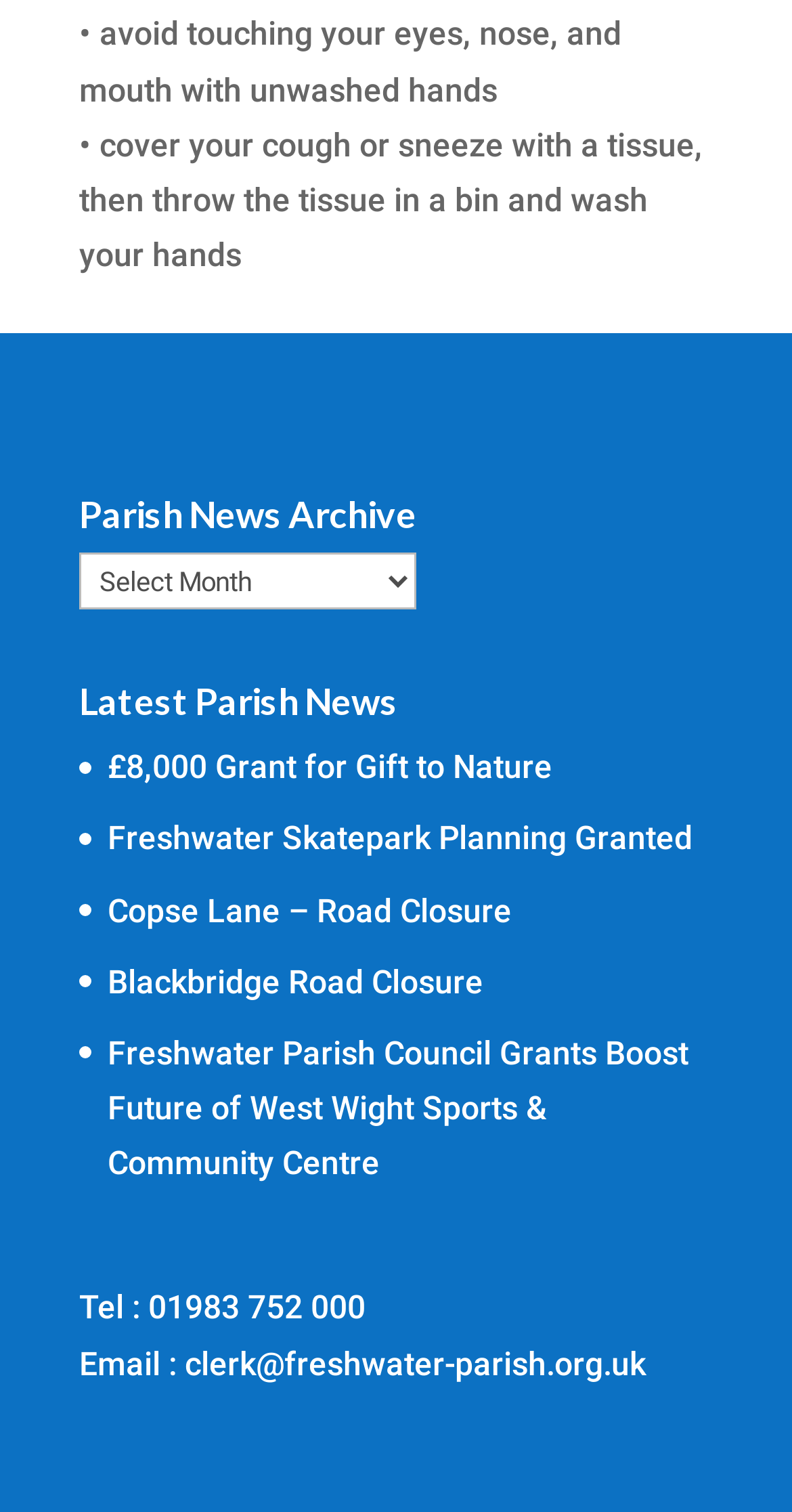What is the email address of the parish clerk?
Look at the image and respond with a single word or a short phrase.

clerk@freshwater-parish.org.uk